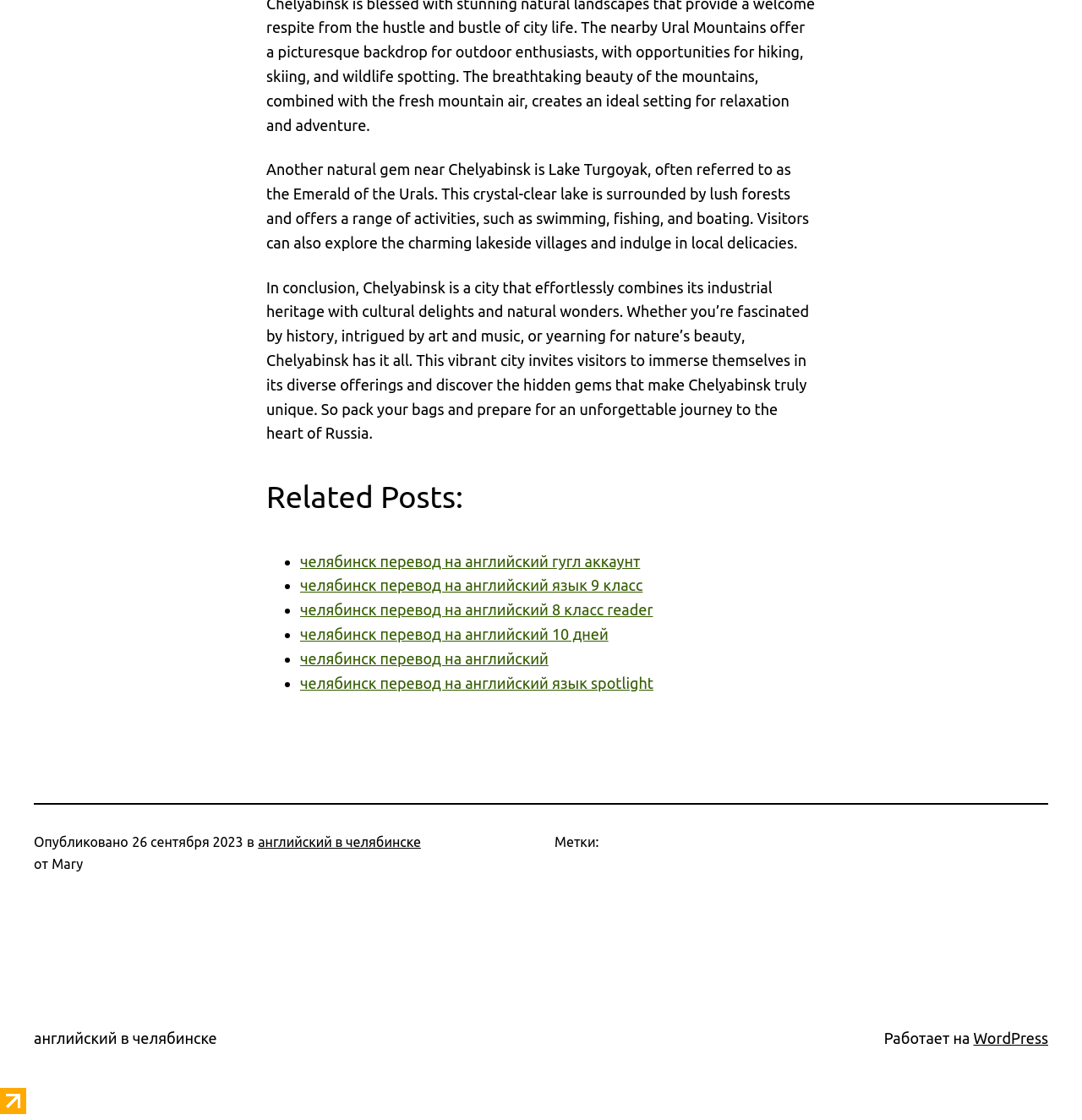Provide the bounding box coordinates for the UI element that is described by this text: "английский в челябинске". The coordinates should be in the form of four float numbers between 0 and 1: [left, top, right, bottom].

[0.238, 0.745, 0.389, 0.759]